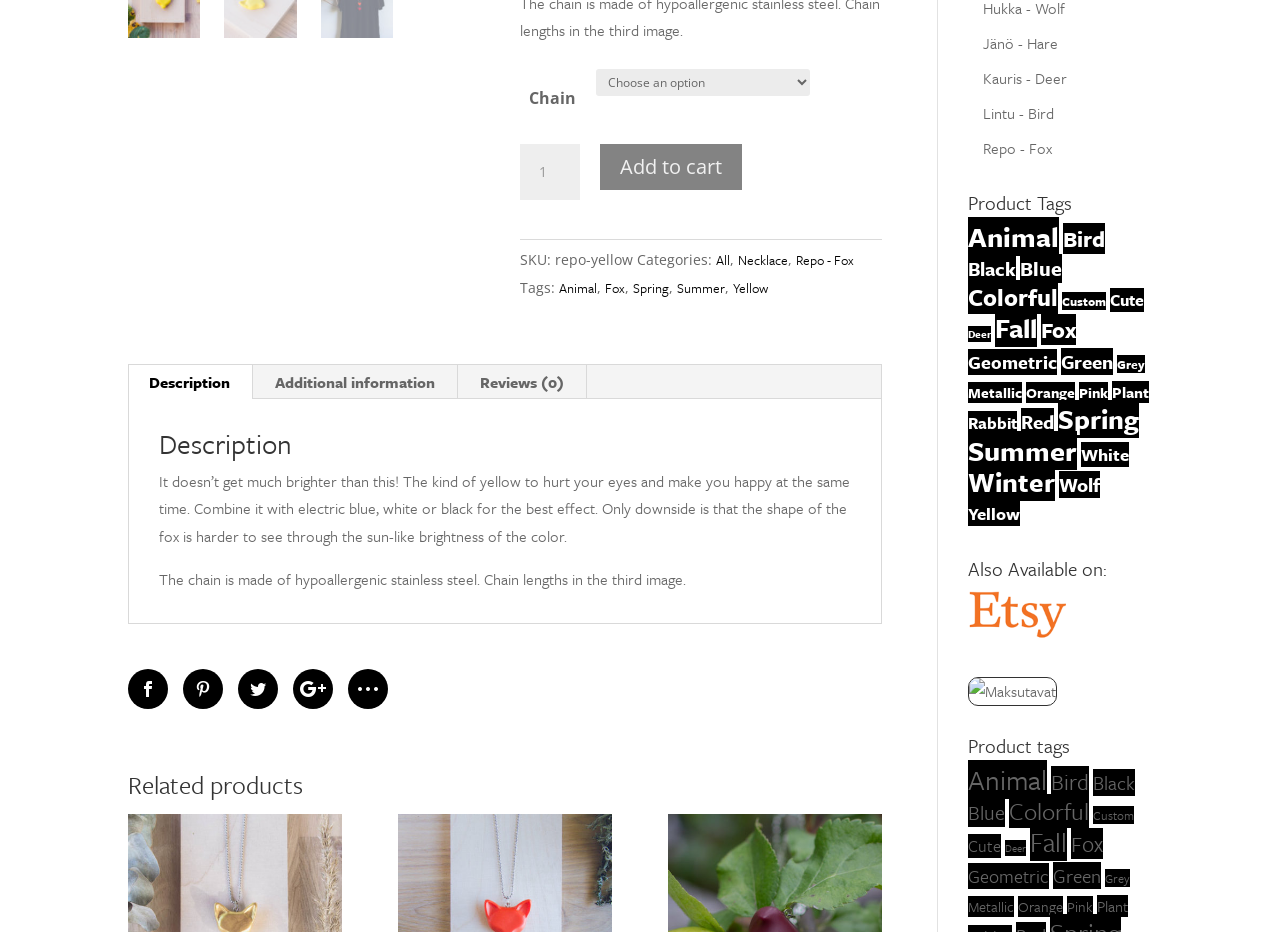Given the element description: "お問合せ", predict the bounding box coordinates of the UI element it refers to, using four float numbers between 0 and 1, i.e., [left, top, right, bottom].

None